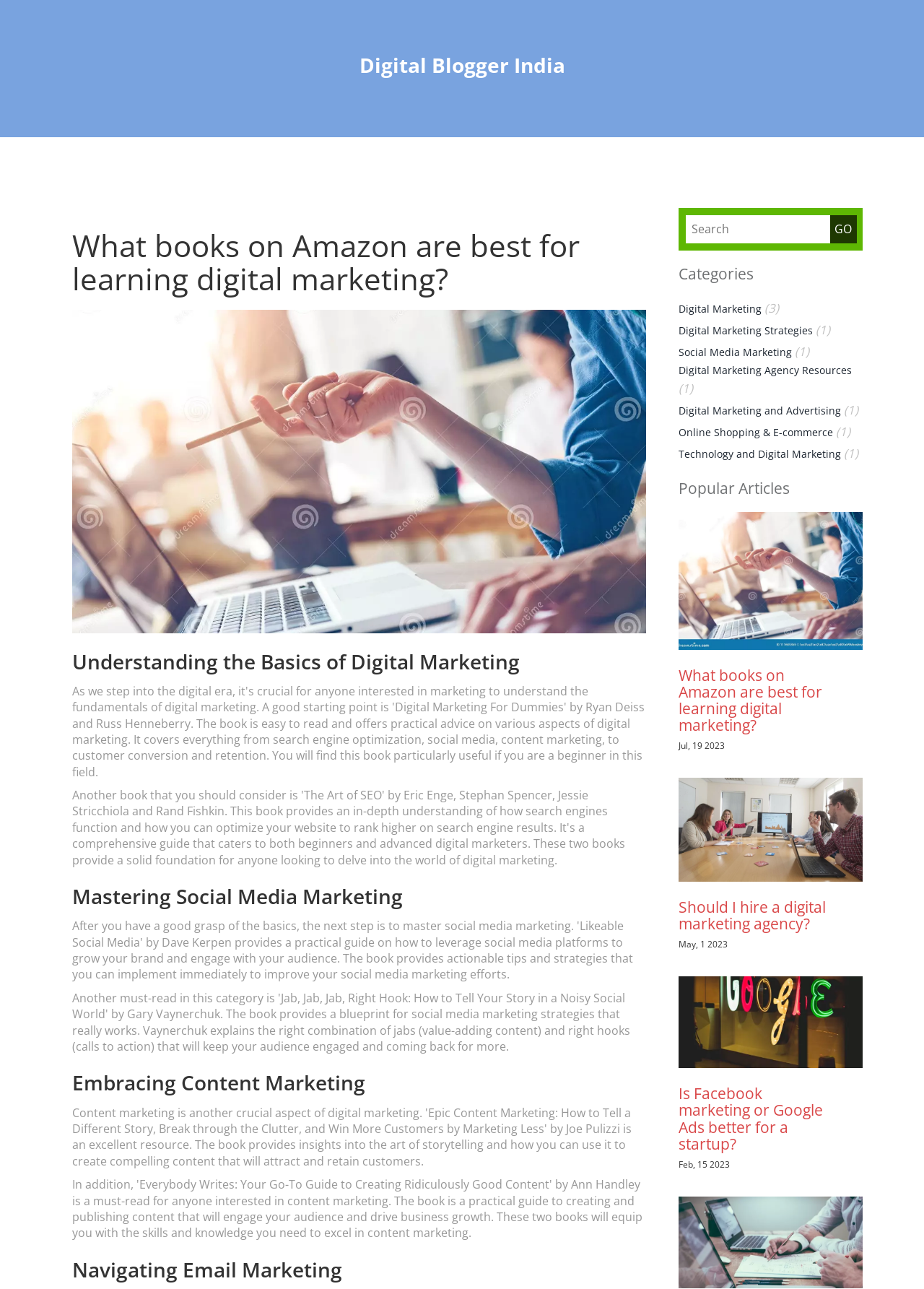Identify the bounding box coordinates of the region that needs to be clicked to carry out this instruction: "Read the article 'What books on Amazon are best for learning digital marketing?'". Provide these coordinates as four float numbers ranging from 0 to 1, i.e., [left, top, right, bottom].

[0.734, 0.515, 0.89, 0.57]